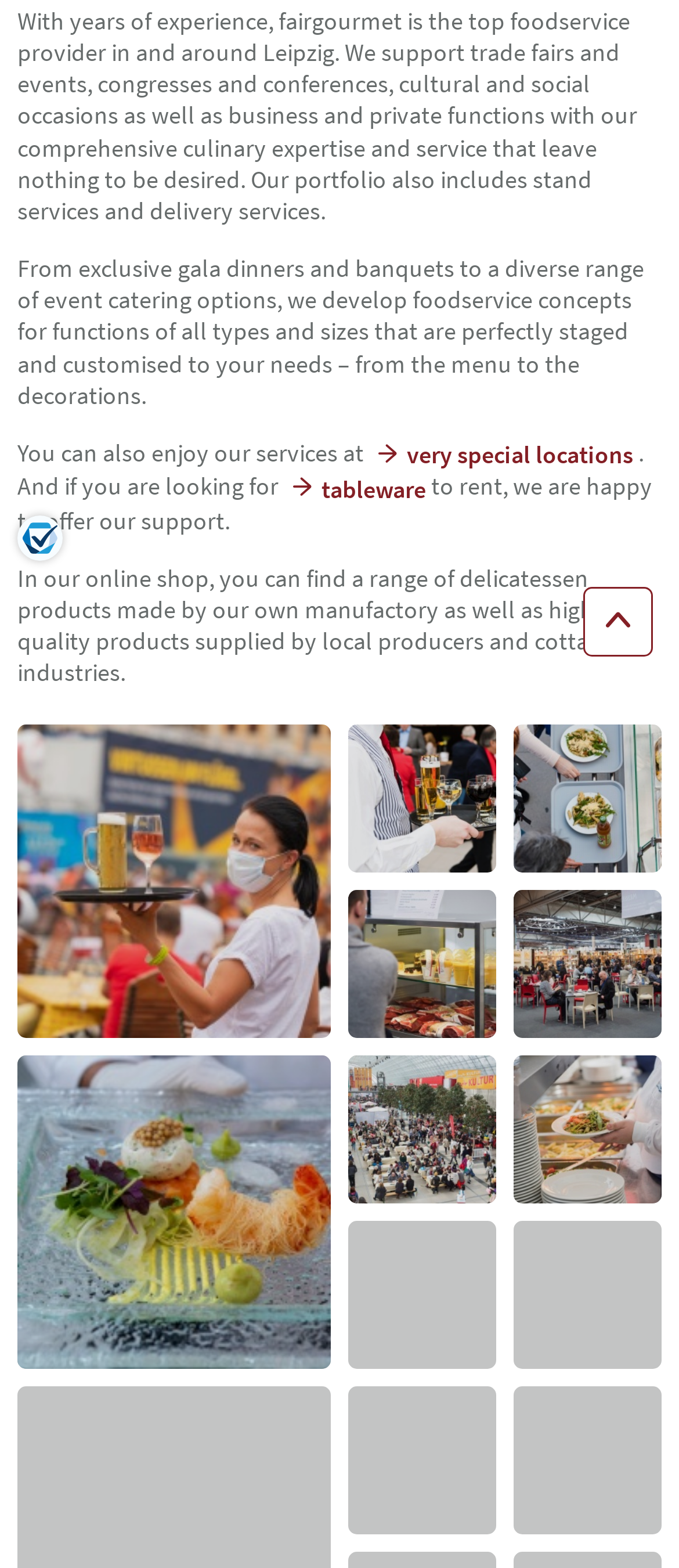Identify the bounding box of the UI element described as follows: "Scroll to the top". Provide the coordinates as four float numbers in the range of 0 to 1 [left, top, right, bottom].

[0.859, 0.374, 0.962, 0.419]